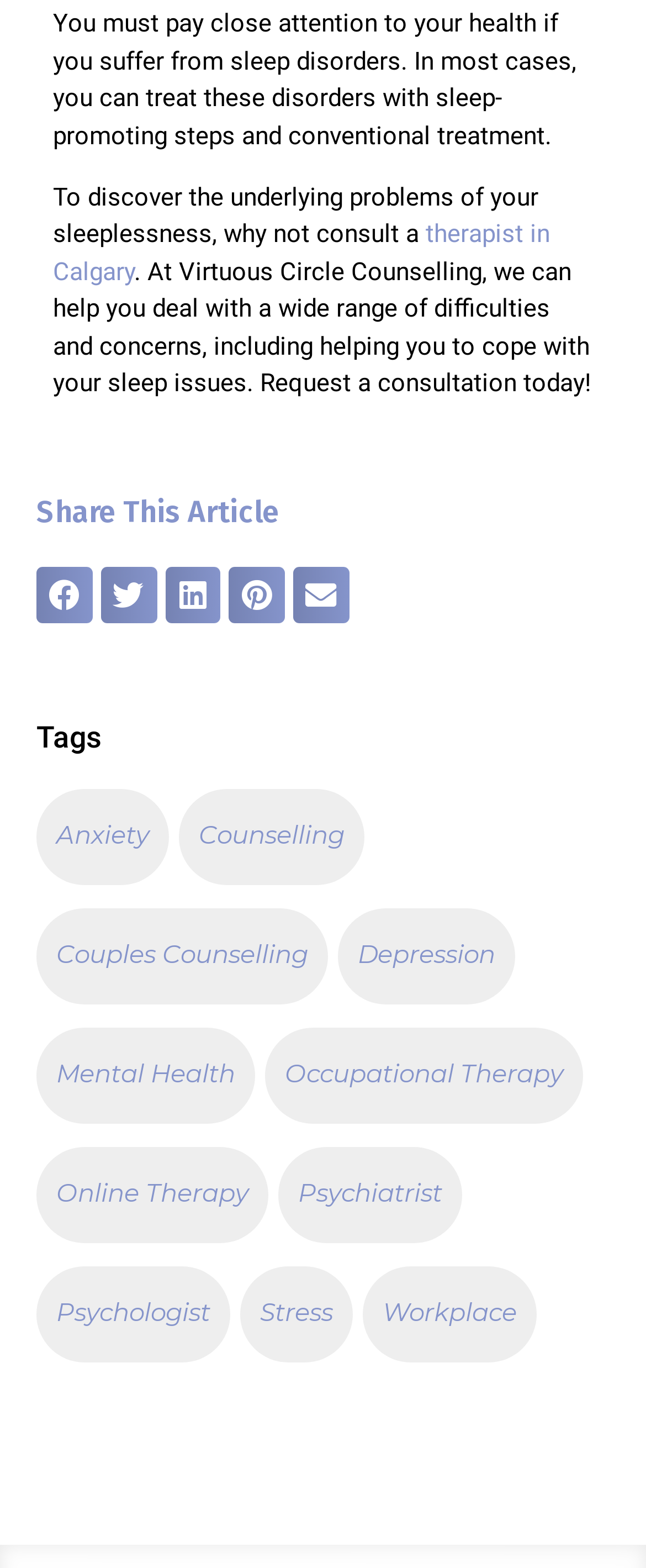Please identify the bounding box coordinates of the element that needs to be clicked to execute the following command: "Share on facebook". Provide the bounding box using four float numbers between 0 and 1, formatted as [left, top, right, bottom].

[0.056, 0.362, 0.143, 0.397]